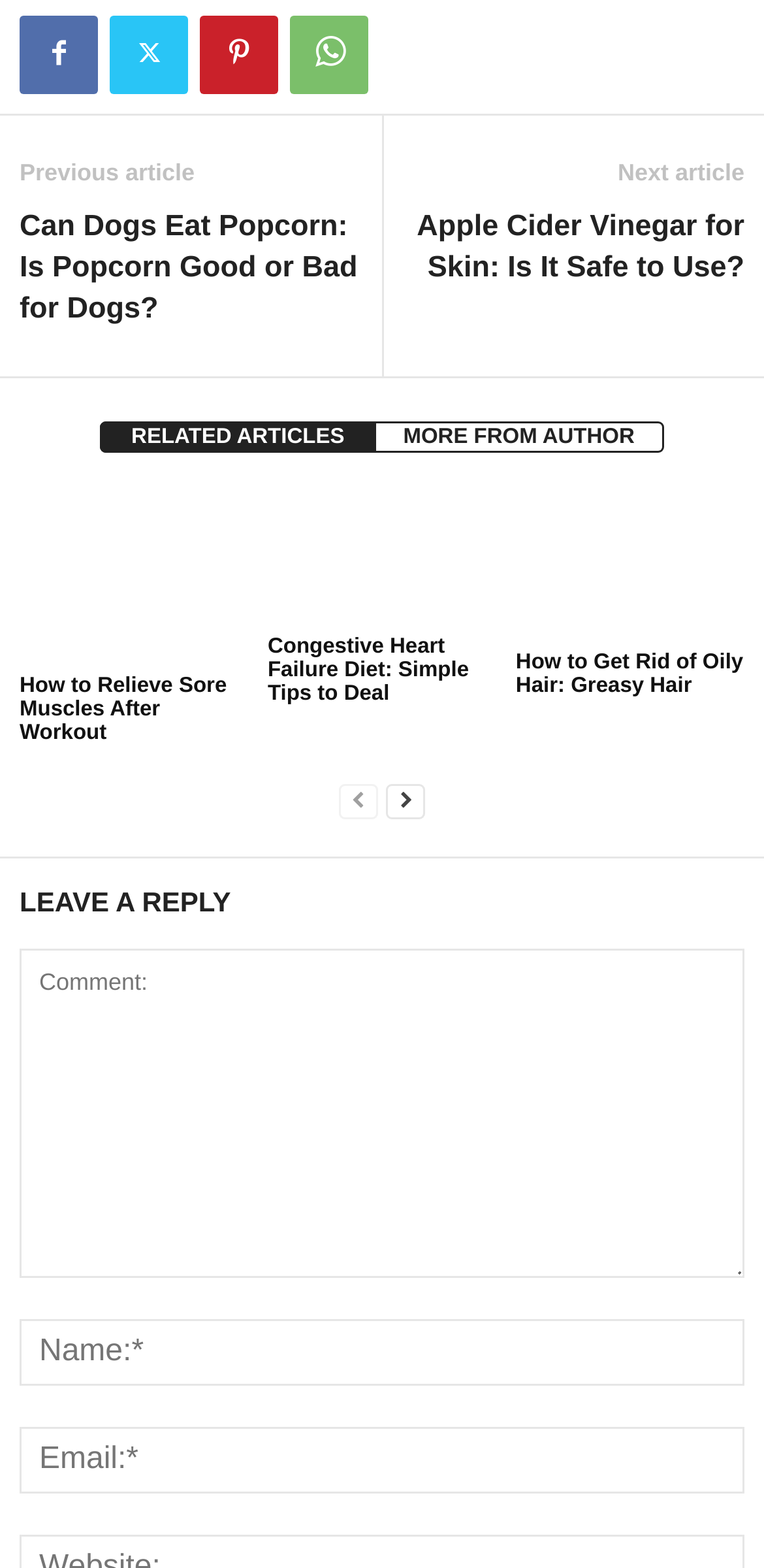What is required to leave a reply?
Could you answer the question with a detailed and thorough explanation?

The 'LEAVE A REPLY' section contains three required textboxes: 'Name:*', 'Email:*', and 'Comment:', indicating that a user must provide their name, email, and comment to leave a reply.